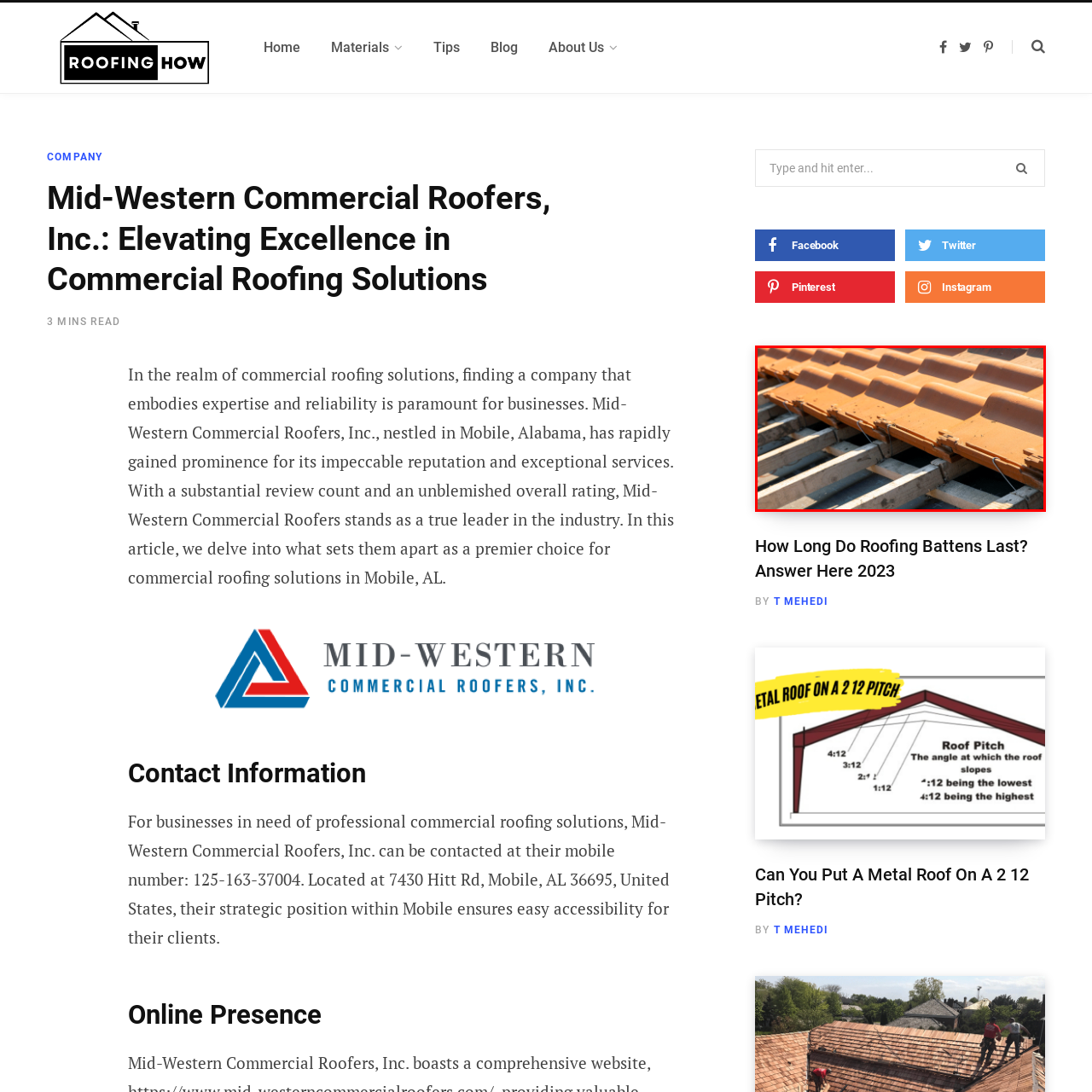Provide a thorough caption for the image that is surrounded by the red boundary.

The image showcases a close-up view of terracotta roofing tiles strategically placed on wooden beams, highlighting the intricate details of the roofing structure. The tiles, characterized by their warm, earthy orange hue and distinctive contours, demonstrate both aesthetic appeal and functional design. The wooden framework beneath is visible, providing support and stability, which is essential for the durability of the roofing system. This visual representation is pertinent to discussions about roofing materials and installation techniques, particularly for commercial applications, emphasizing the combination of quality materials and skilled craftsmanship that defines effective roofing solutions.